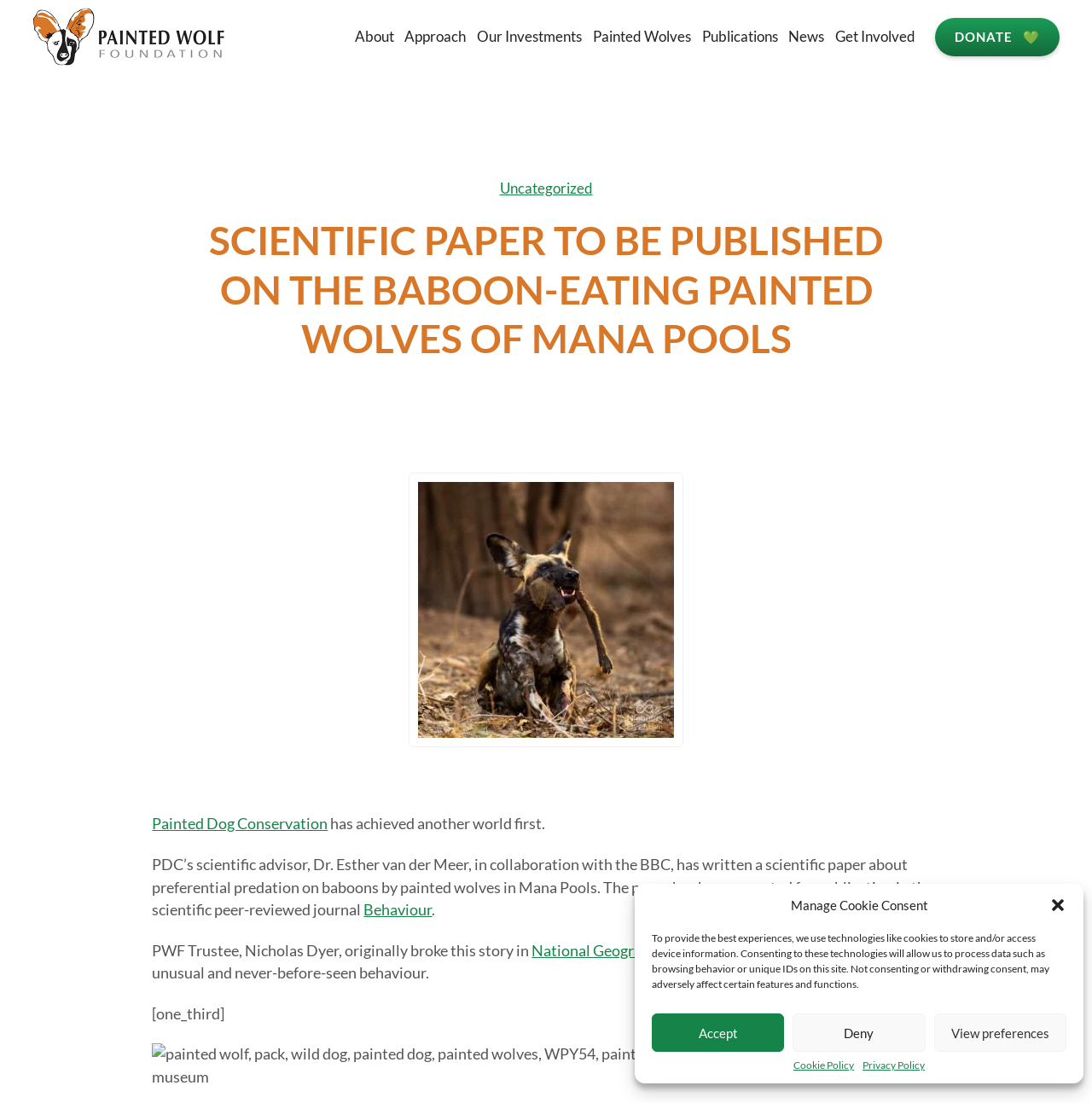Please determine the bounding box coordinates of the element's region to click in order to carry out the following instruction: "Read the 'Publications' page". The coordinates should be four float numbers between 0 and 1, i.e., [left, top, right, bottom].

[0.64, 0.0, 0.715, 0.066]